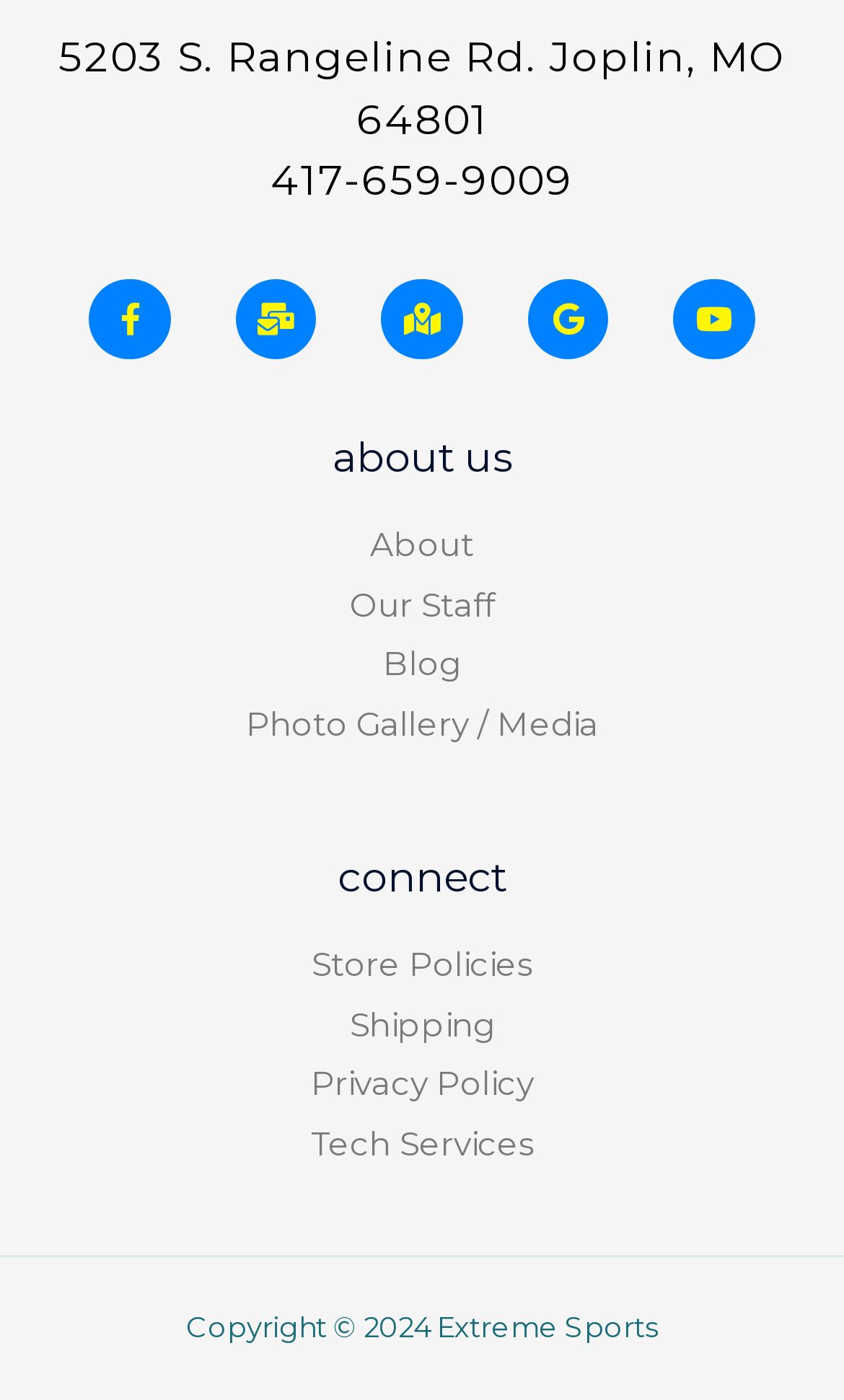What is the address of the store?
Please provide a comprehensive and detailed answer to the question.

The address of the store can be found in the heading element at the top of the page, which contains the text '5203 S. Rangeline Rd. Joplin, MO 64801 417-659-9009'. The address is the part of the text that excludes the phone number.